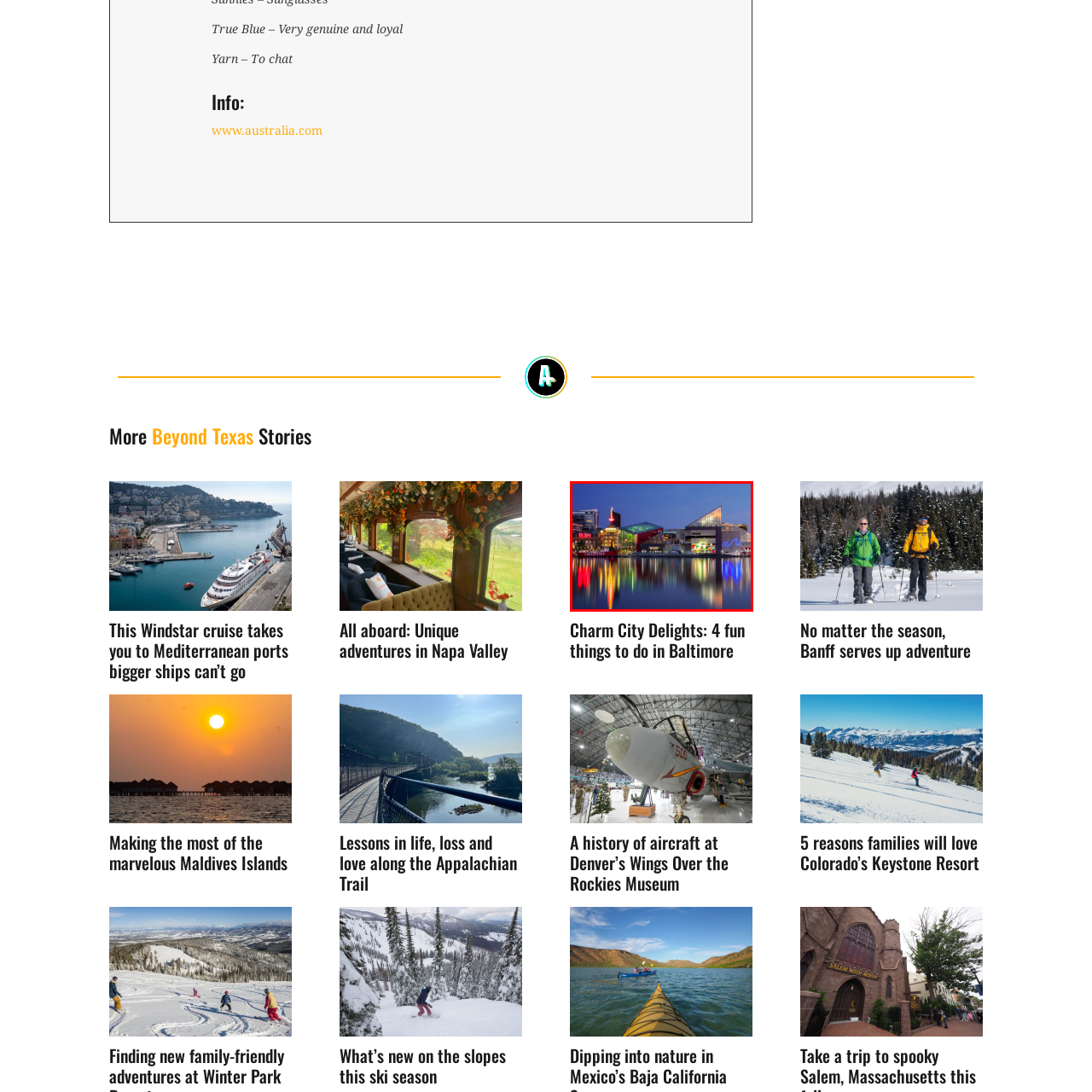Focus on the image marked by the red bounding box and offer an in-depth answer to the subsequent question based on the visual content: What time of day is shown in the image?

The caption describes the image as a 'stunning twilight view', which suggests that the time of day shown in the image is twilight, a period of time when the sun is below the horizon and the sky is partially lit.